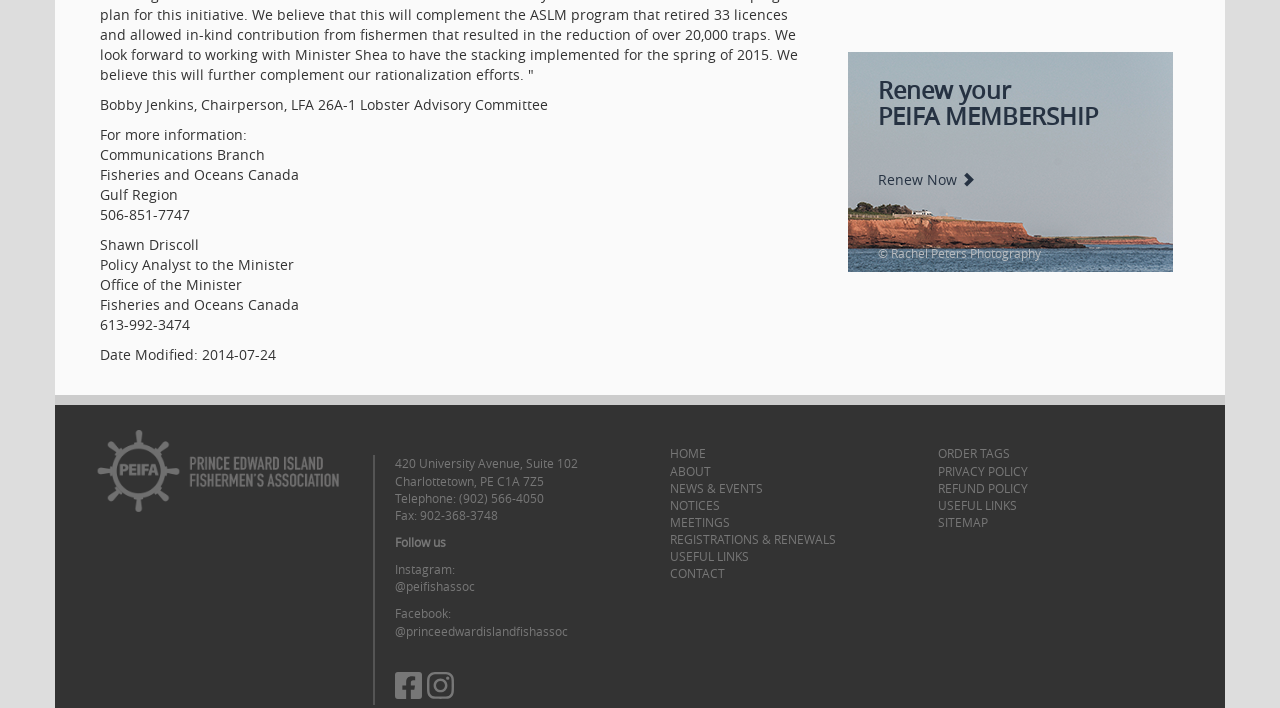Please provide a comprehensive answer to the question based on the screenshot: What is the purpose of the 'Renew your PEIFA MEMBERSHIP' link?

I found the answer by looking at the link element that contains the text 'Renew your PEIFA MEMBERSHIP' and inferring its purpose based on the context.